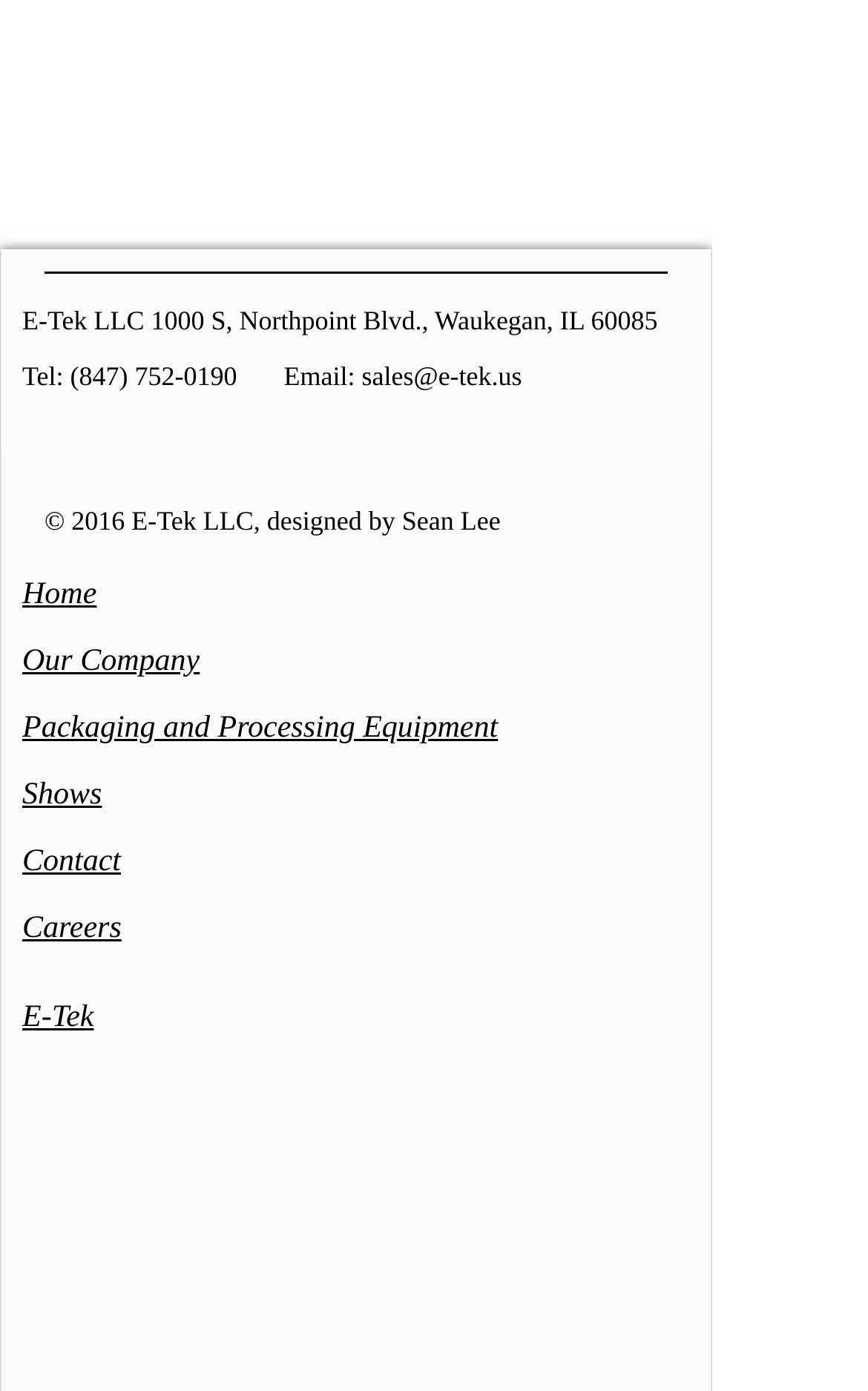Identify the bounding box coordinates of the part that should be clicked to carry out this instruction: "Call the phone number".

[0.081, 0.259, 0.273, 0.282]